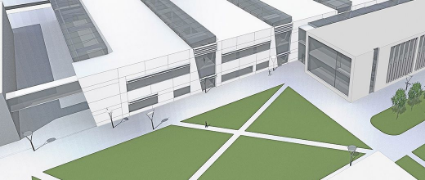How many employees will be relocated to the new building?
Based on the image, answer the question with a single word or brief phrase.

500